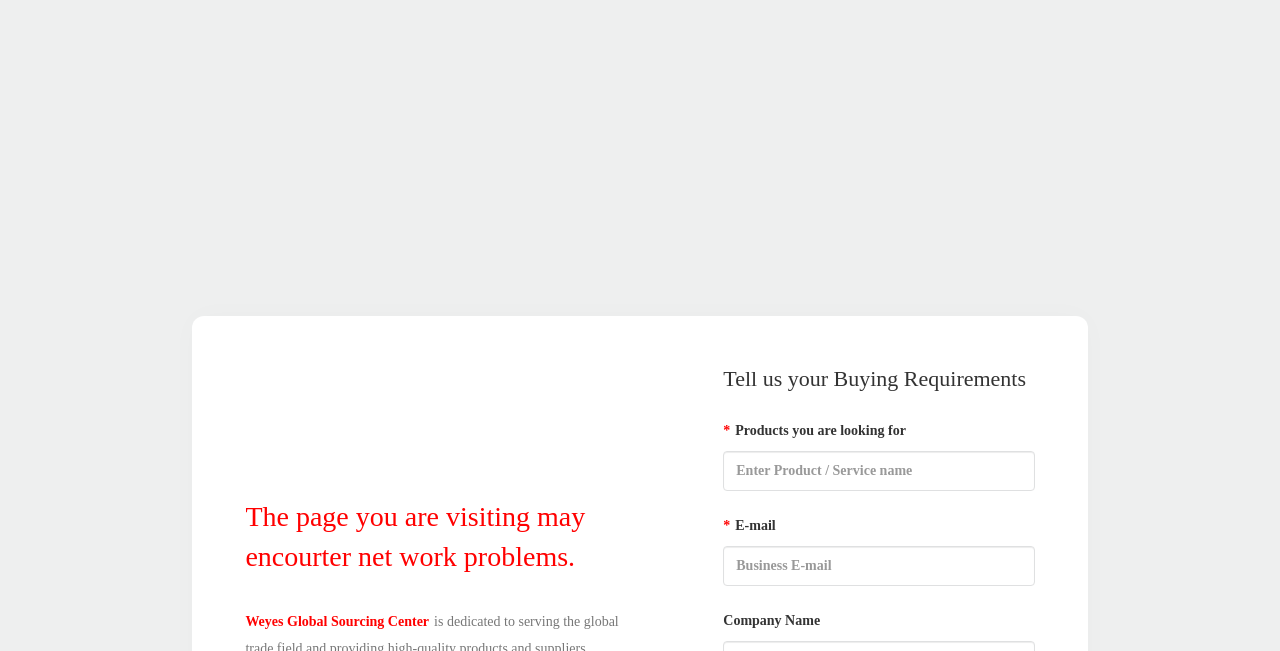Respond with a single word or phrase for the following question: 
How many fields are required on the webpage?

Three